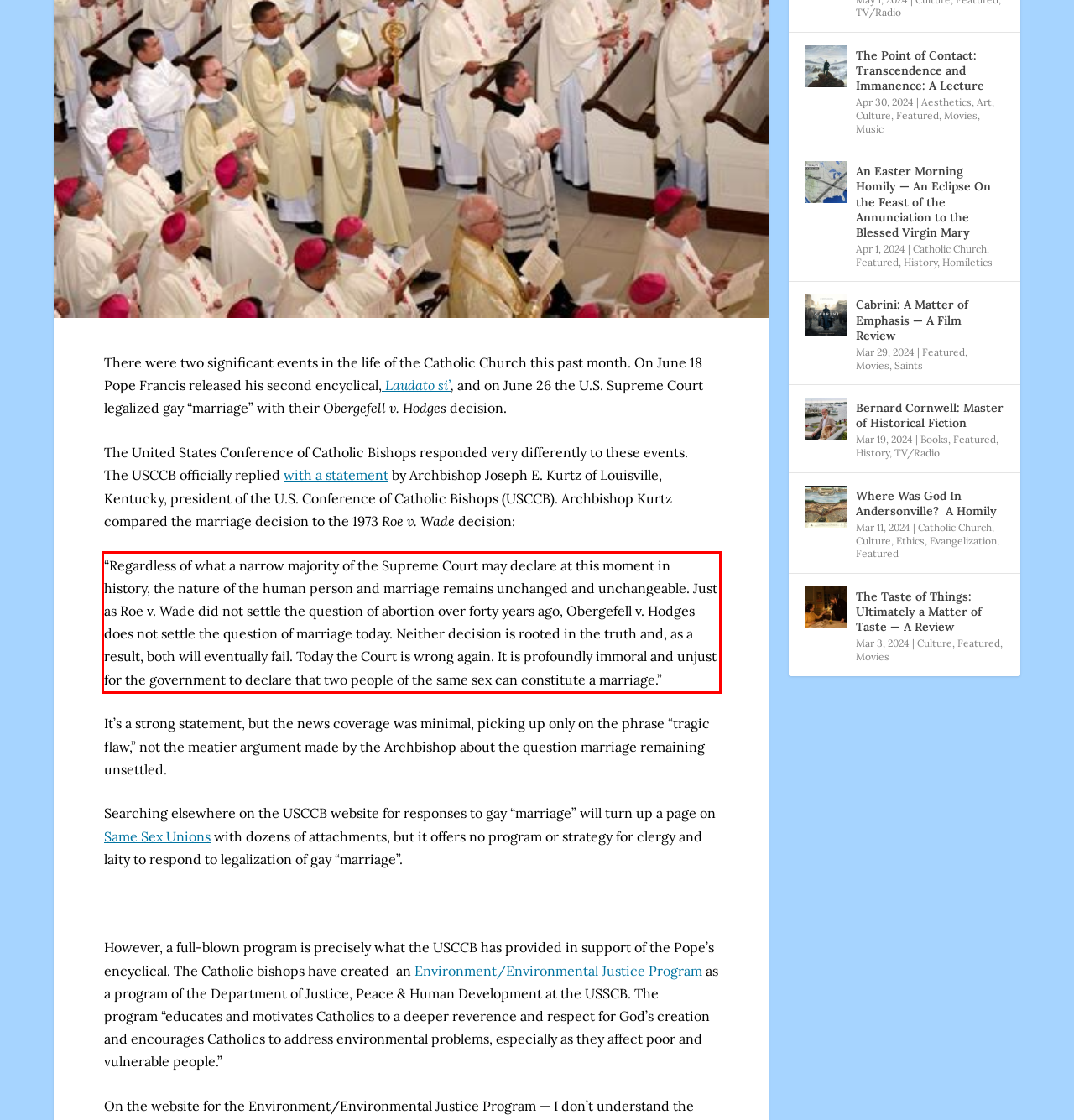Identify the red bounding box in the webpage screenshot and perform OCR to generate the text content enclosed.

“Regardless of what a narrow majority of the Supreme Court may declare at this moment in history, the nature of the human person and marriage remains unchanged and unchangeable. Just as Roe v. Wade did not settle the question of abortion over forty years ago, Obergefell v. Hodges does not settle the question of marriage today. Neither decision is rooted in the truth and, as a result, both will eventually fail. Today the Court is wrong again. It is profoundly immoral and unjust for the government to declare that two people of the same sex can constitute a marriage.”